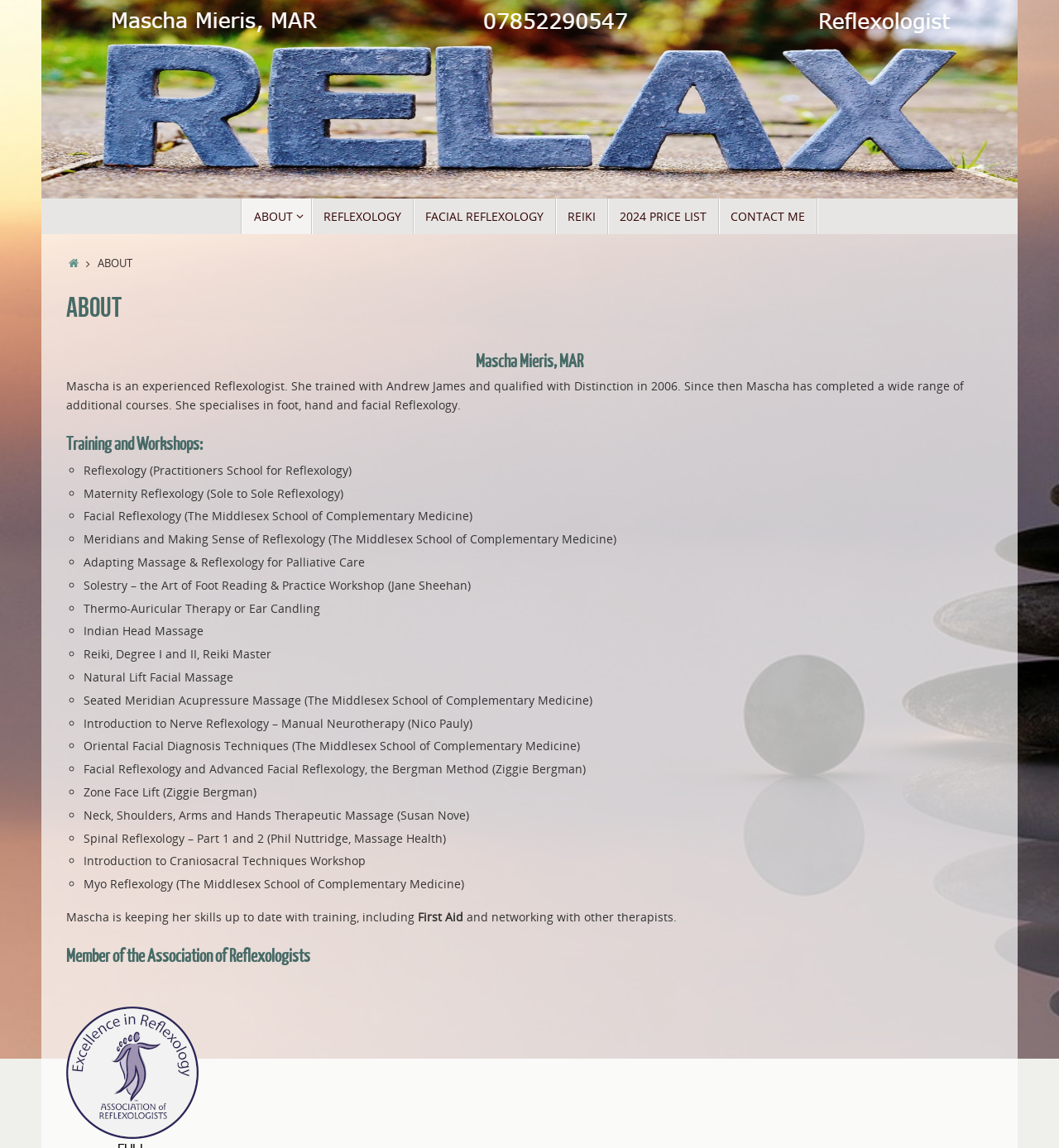Using the webpage screenshot and the element description 2024 Price List, determine the bounding box coordinates. Specify the coordinates in the format (top-left x, top-left y, bottom-right x, bottom-right y) with values ranging from 0 to 1.

[0.574, 0.173, 0.679, 0.204]